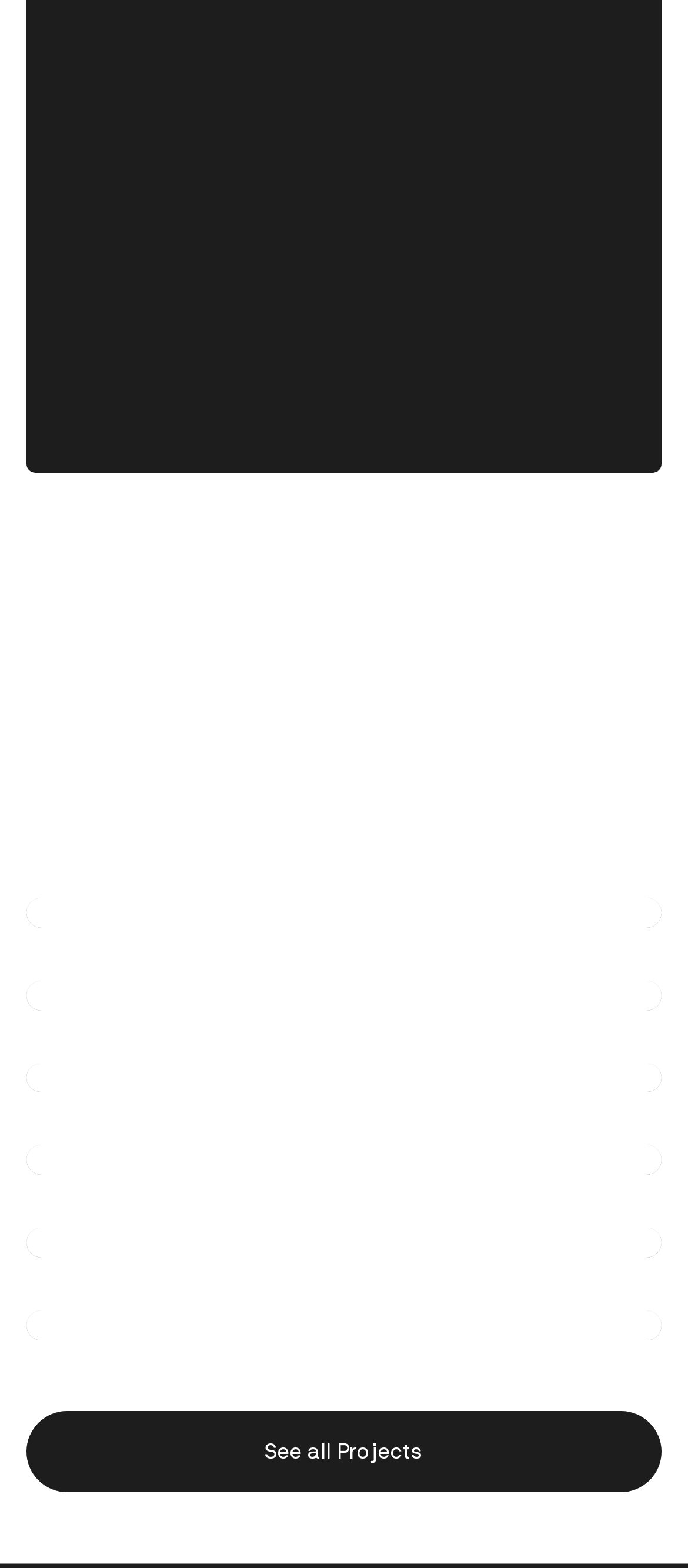Respond with a single word or phrase for the following question: 
What is the last project listed?

Springrain Project